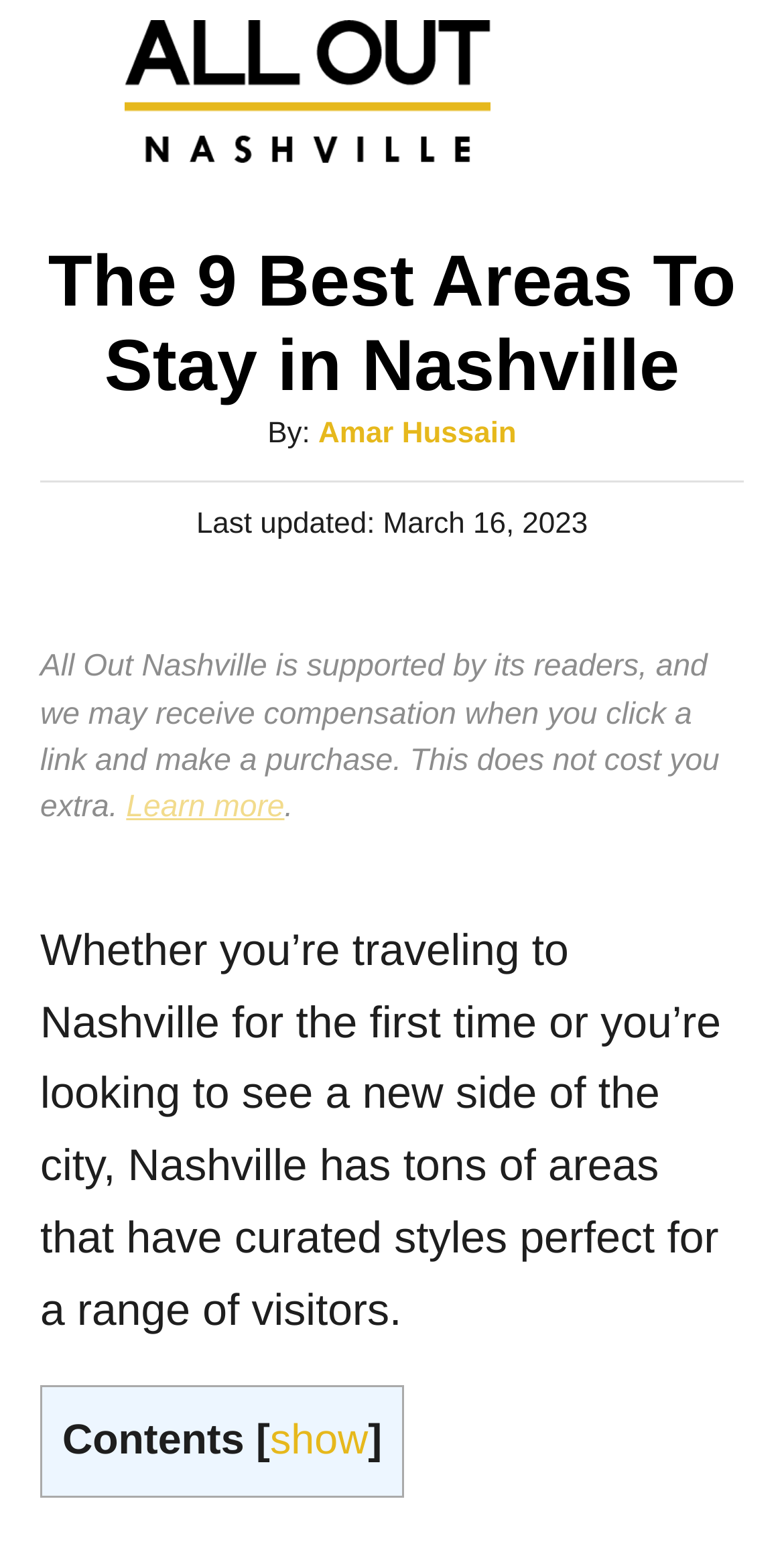Locate the bounding box coordinates of the UI element described by: "show". Provide the coordinates as four float numbers between 0 and 1, formatted as [left, top, right, bottom].

[0.344, 0.915, 0.469, 0.945]